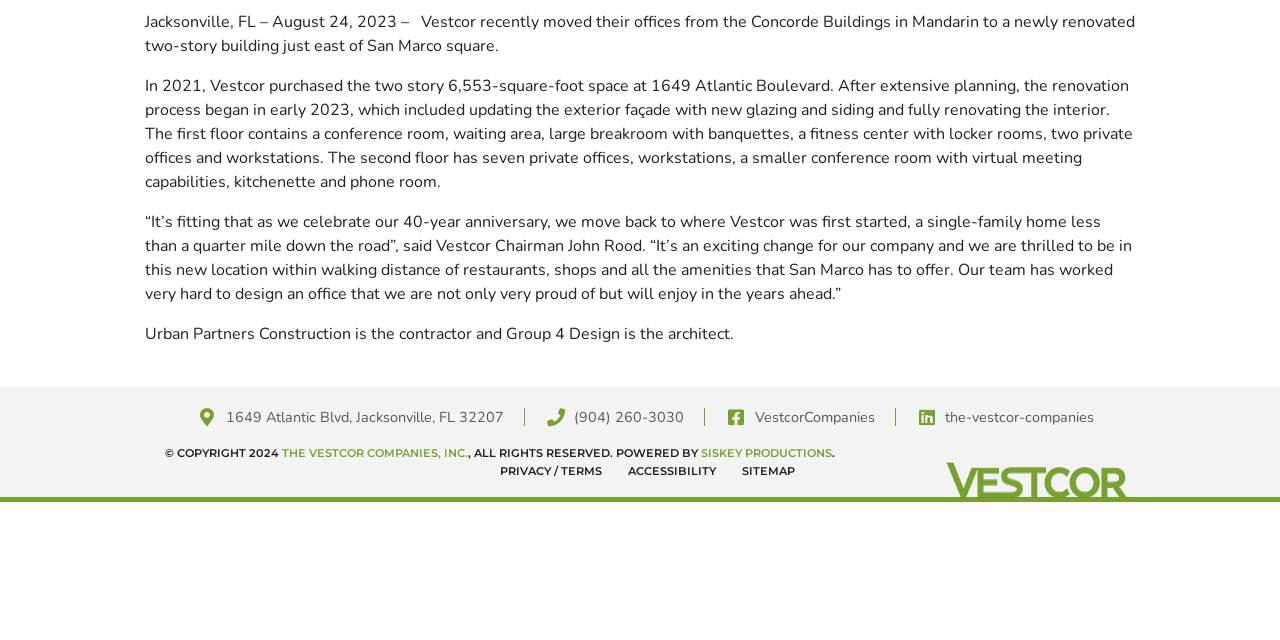Identify the bounding box for the UI element that is described as follows: "Siskey Productions".

[0.548, 0.696, 0.65, 0.718]